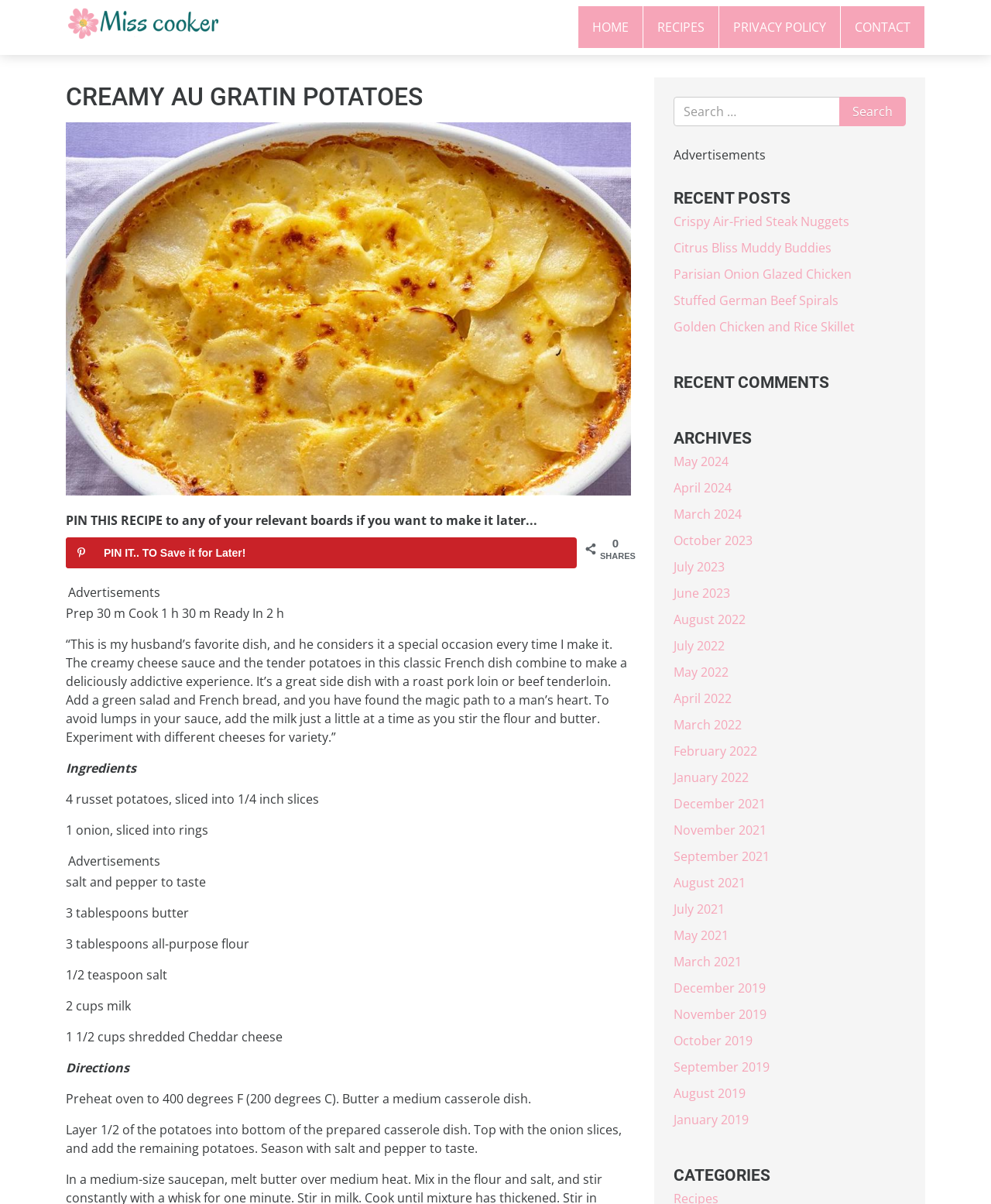Provide the bounding box coordinates for the area that should be clicked to complete the instruction: "Go to the 'May 2024' archives".

[0.68, 0.376, 0.735, 0.391]